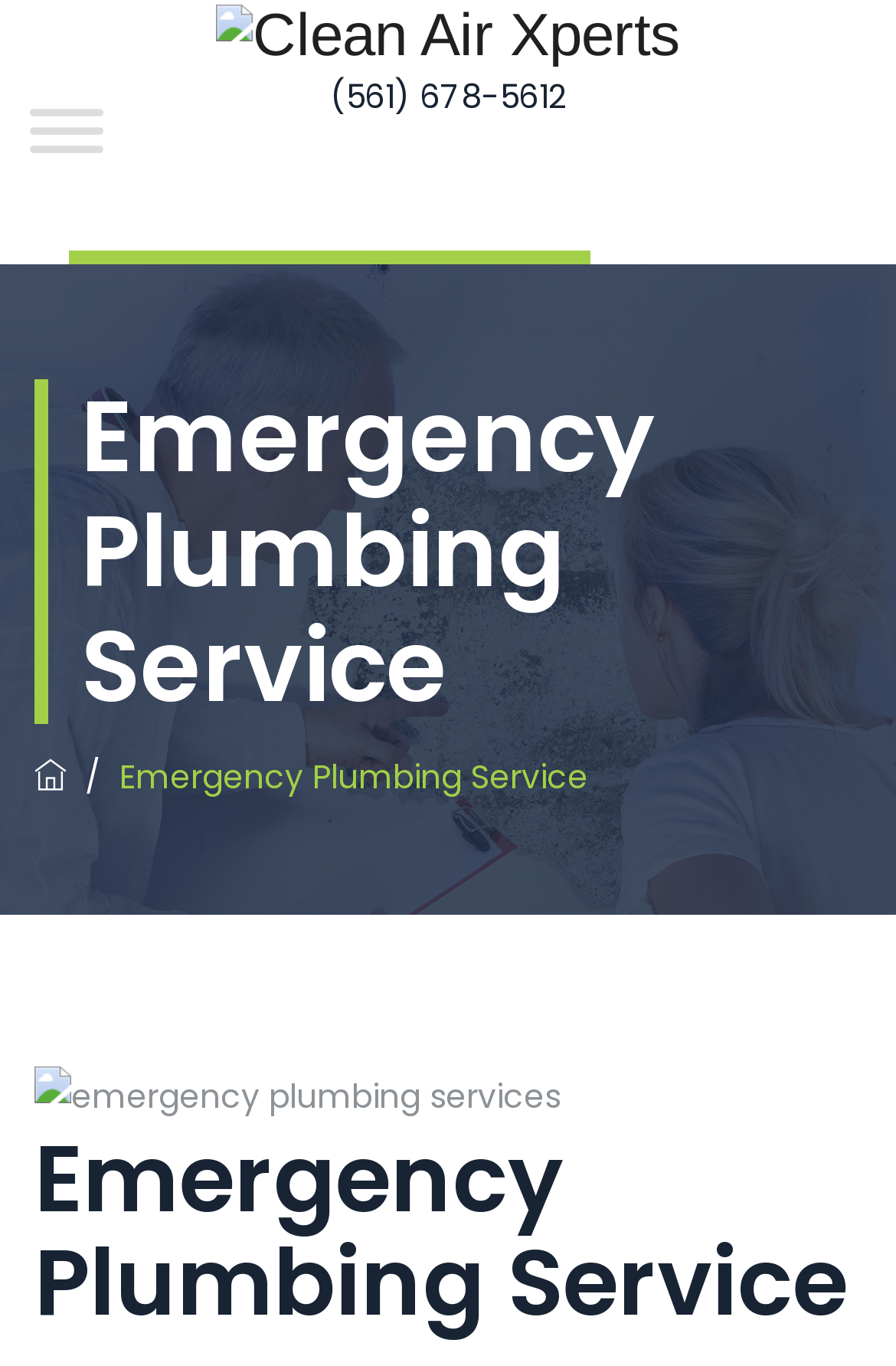What is the call-to-action on the top?
Use the information from the image to give a detailed answer to the question.

I found the call-to-action on the top by looking at the top section of the webpage, where I saw a link element with the text 'CALL NOW (561) 244-7900', indicating that the company wants users to call them now.